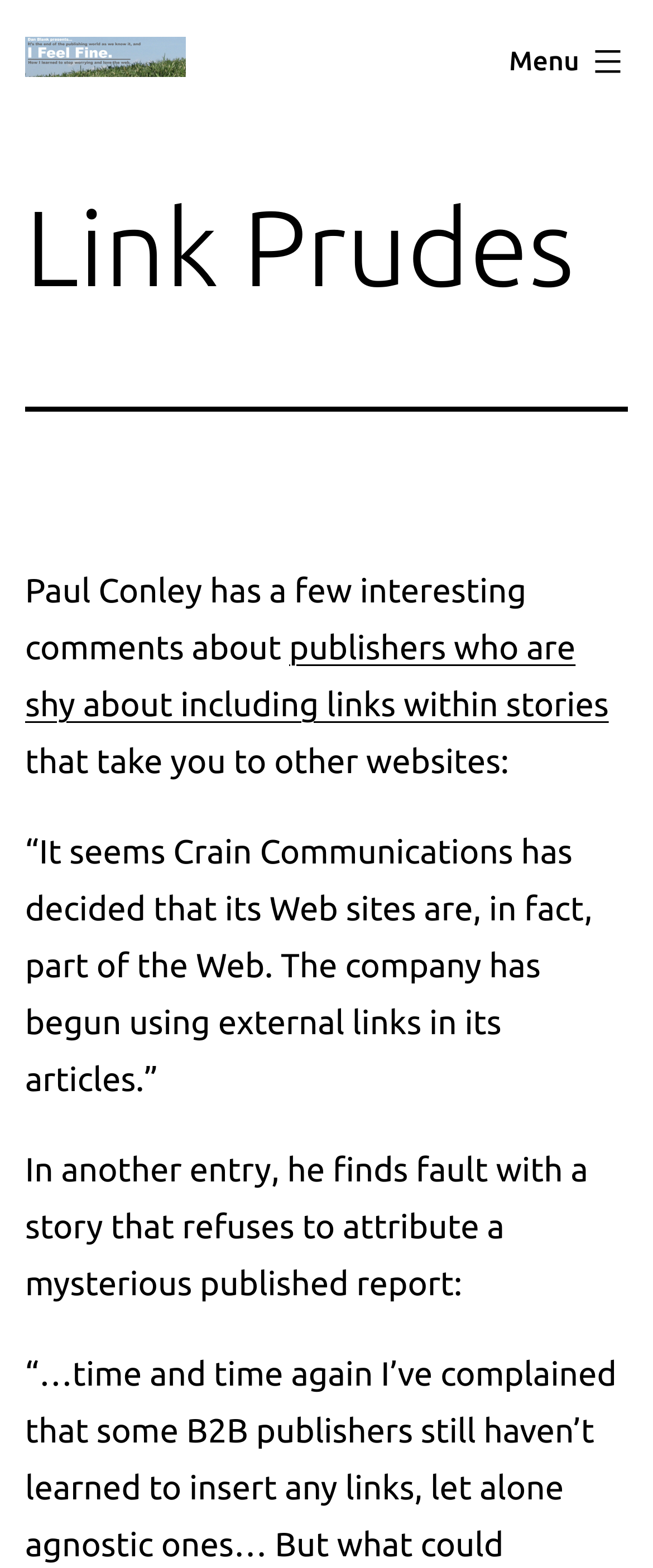Please provide a comprehensive response to the question below by analyzing the image: 
What is Paul Conley commenting on?

Paul Conley's comments are about publishers who are shy about including links within stories, as mentioned in the sentence 'Paul Conley has a few interesting comments about publishers who are shy about including links within stories'.